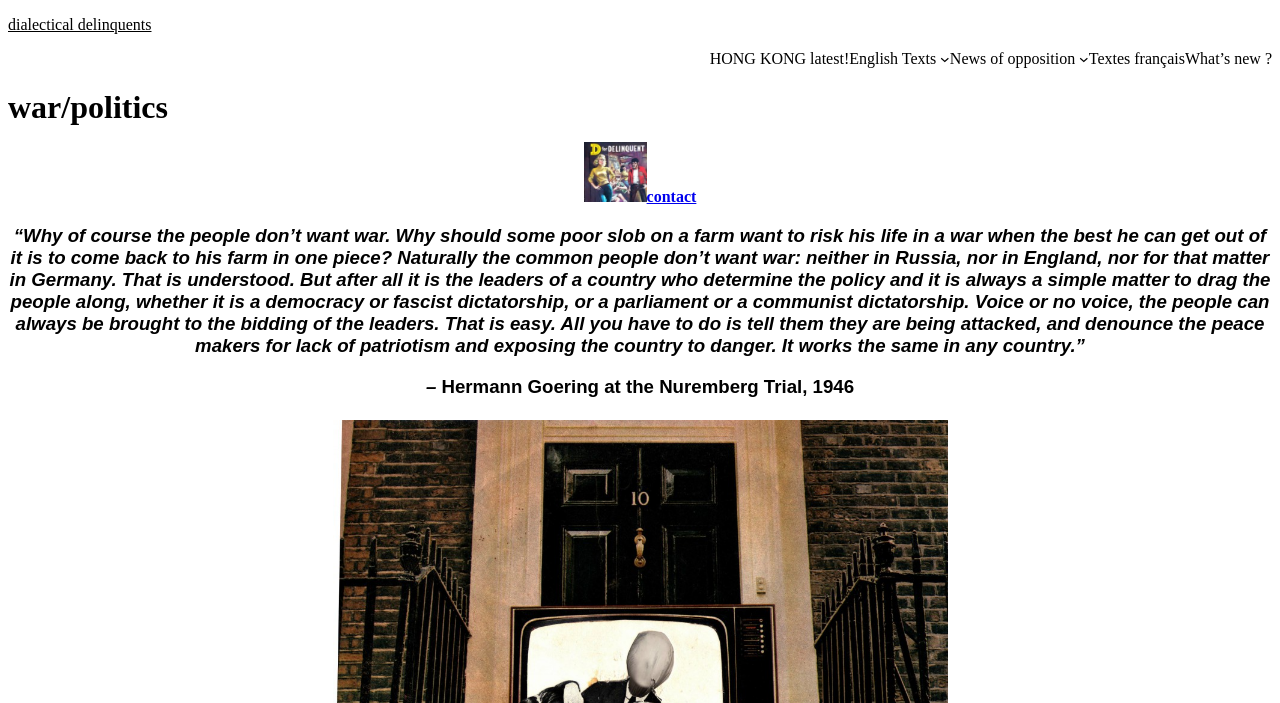Provide a short answer using a single word or phrase for the following question: 
Is there an image on the webpage?

Yes